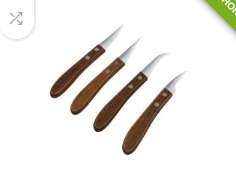Please study the image and answer the question comprehensively:
What type of tasks are the knives ideal for?

The caption states that the knives are 'ideal for detailed work in various crafting or gardening tasks', which suggests that they are suitable for tasks that require precision and attention to detail in crafting or gardening.